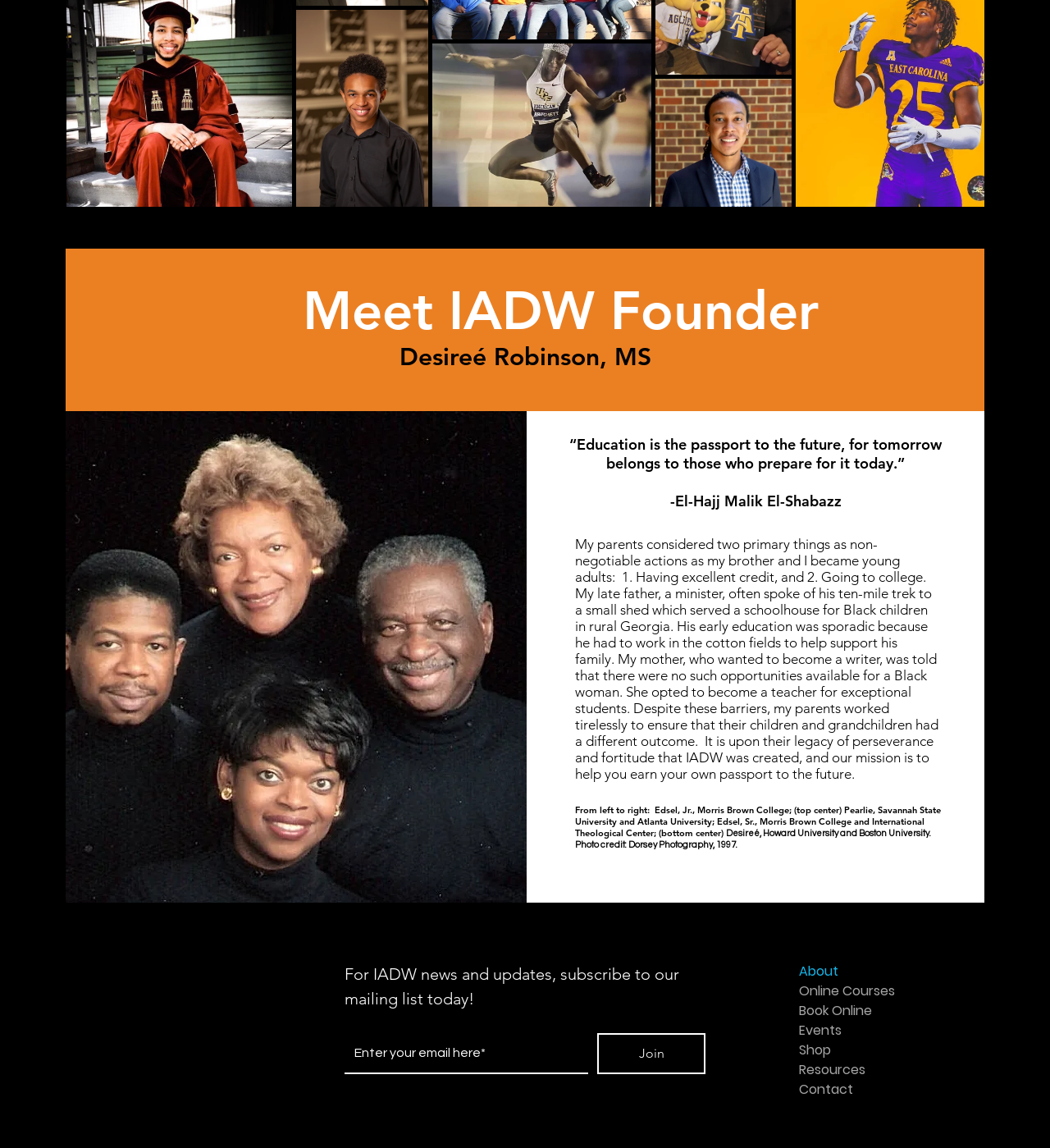Provide the bounding box coordinates of the UI element that matches the description: "aria-label="Baron Walker"".

[0.281, 0.008, 0.407, 0.18]